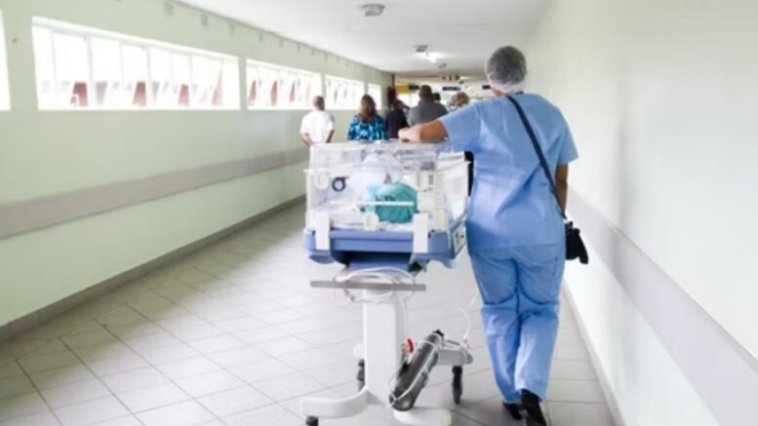Using the information from the screenshot, answer the following question thoroughly:
What is the purpose of the wheeled cart?

The wheeled cart is being pushed by the healthcare professional, and it contains medical supplies, possibly for infant care, suggesting that it is being used to transport necessary equipment for patient treatment.